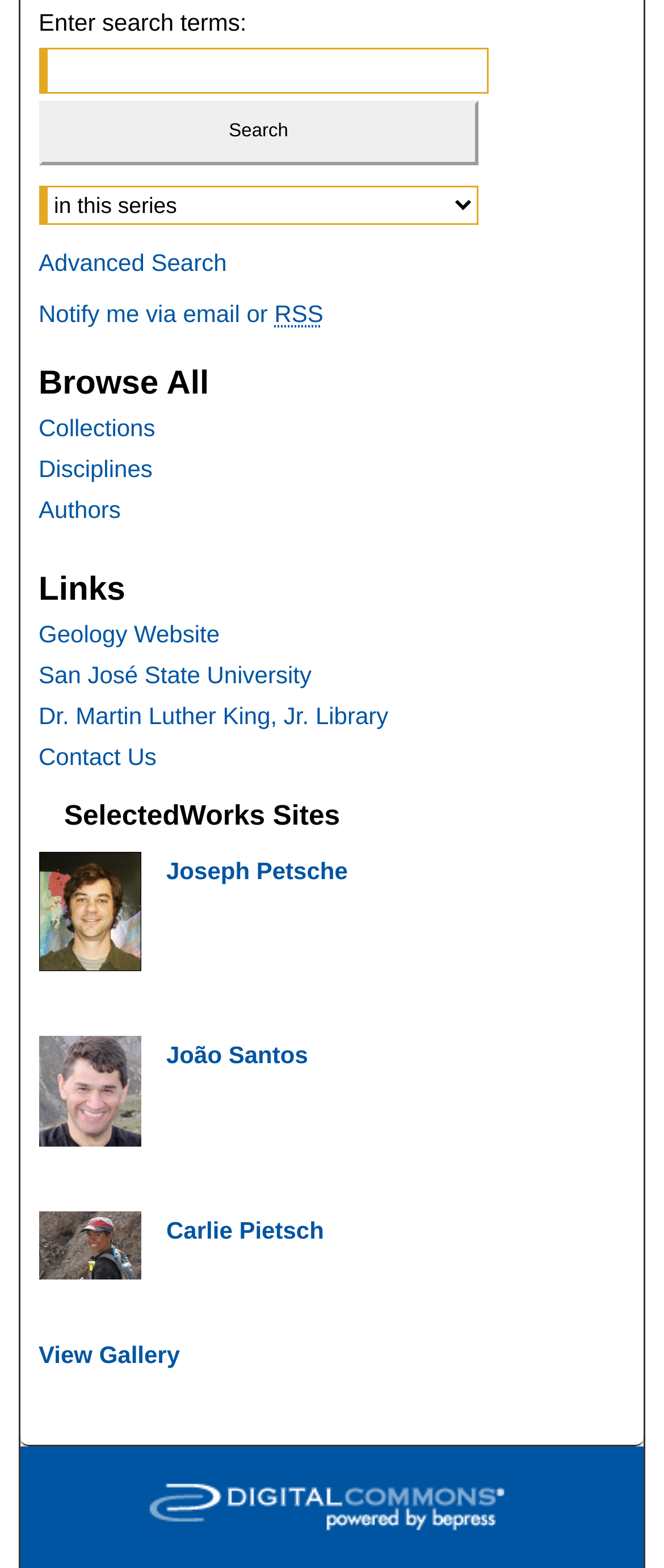From the webpage screenshot, identify the region described by Disciplines. Provide the bounding box coordinates as (top-left x, top-left y, bottom-right x, bottom-right y), with each value being a floating point number between 0 and 1.

[0.058, 0.29, 0.942, 0.307]